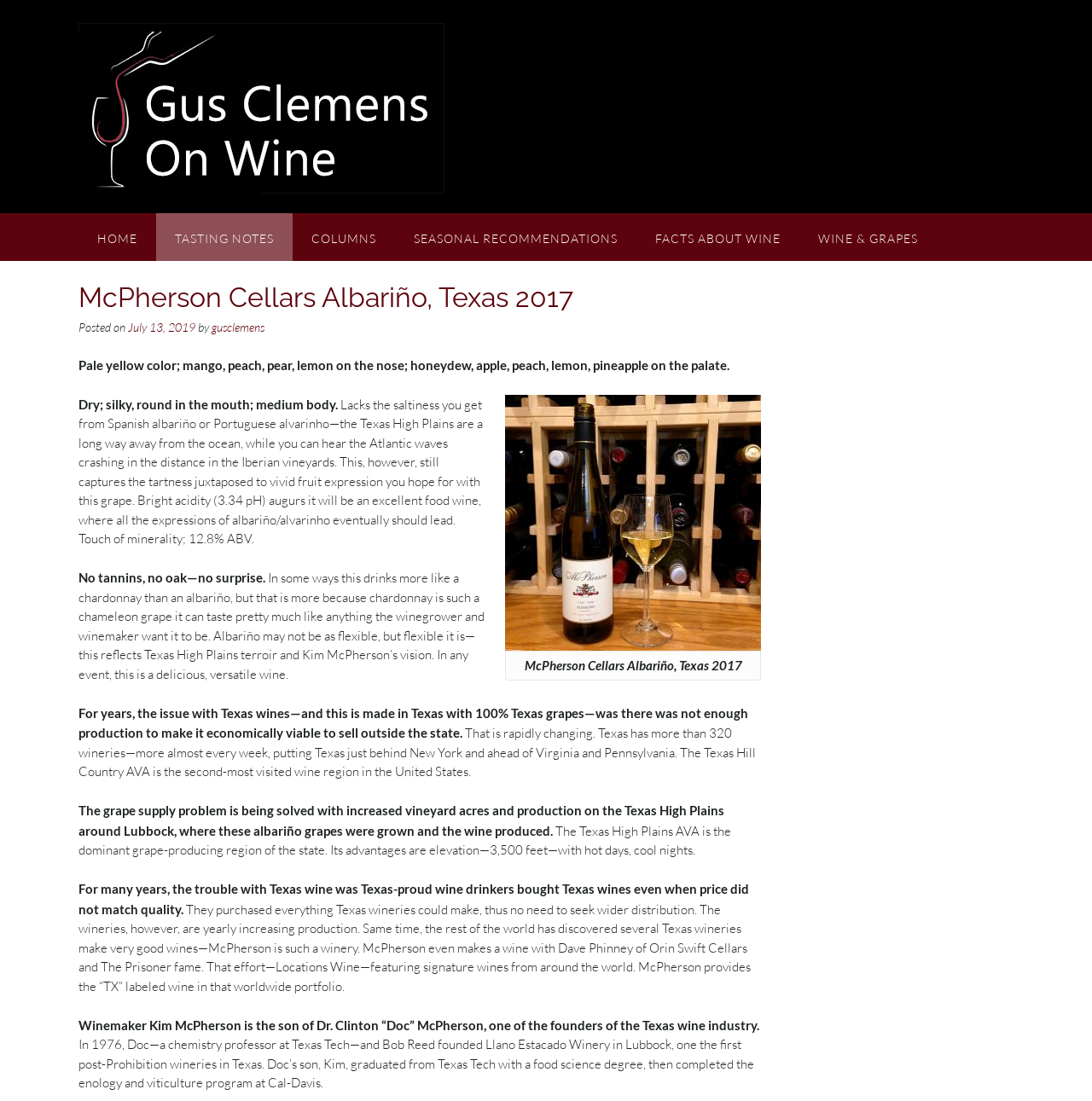Give a complete and precise description of the webpage's appearance.

This webpage is about a wine review, specifically the McPherson Cellars Albariño from Texas, 2017. At the top, there is a header section with a link to "Gus Clemens on Wine" accompanied by an image. Below this, there is a navigation menu with links to "HOME", "TASTING NOTES", "COLUMNS", "SEASONAL RECOMMENDATIONS", "FACTS ABOUT WINE", and "WINE & GRAPES".

The main content of the page is a wine review, which starts with a heading that reads "McPherson Cellars Albariño, Texas 2017". Below this, there is information about the posting date and author. The review itself is divided into several paragraphs, describing the wine's color, nose, palate, and other characteristics. There is also a figure with a caption that shows the wine bottle.

The review is quite detailed, discussing the wine's acidity, body, and flavor profile. It also compares the wine to others, such as chardonnay, and mentions its potential as a food wine. The text also provides information about the Texas wine industry, including its growth and production, as well as the advantages of the Texas High Plains region where the grapes were grown.

Throughout the review, there are several paragraphs of text that provide additional context and information about the wine, its production, and the industry. The text is dense and informative, suggesting that the webpage is intended for wine enthusiasts or those interested in learning more about wine.